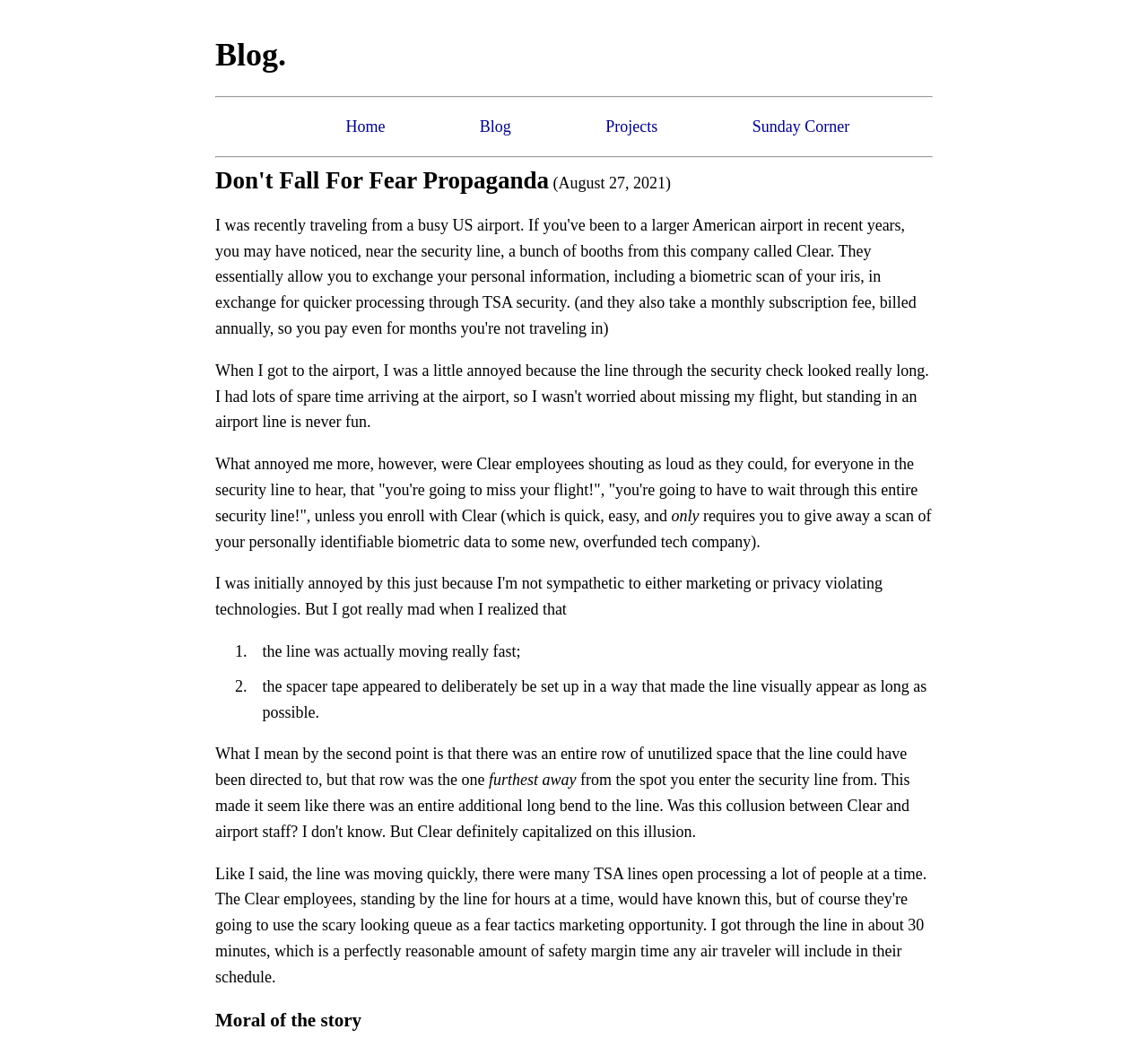Using the element description: "Home", determine the bounding box coordinates. The coordinates should be in the format [left, top, right, bottom], with values between 0 and 1.

[0.301, 0.113, 0.335, 0.13]